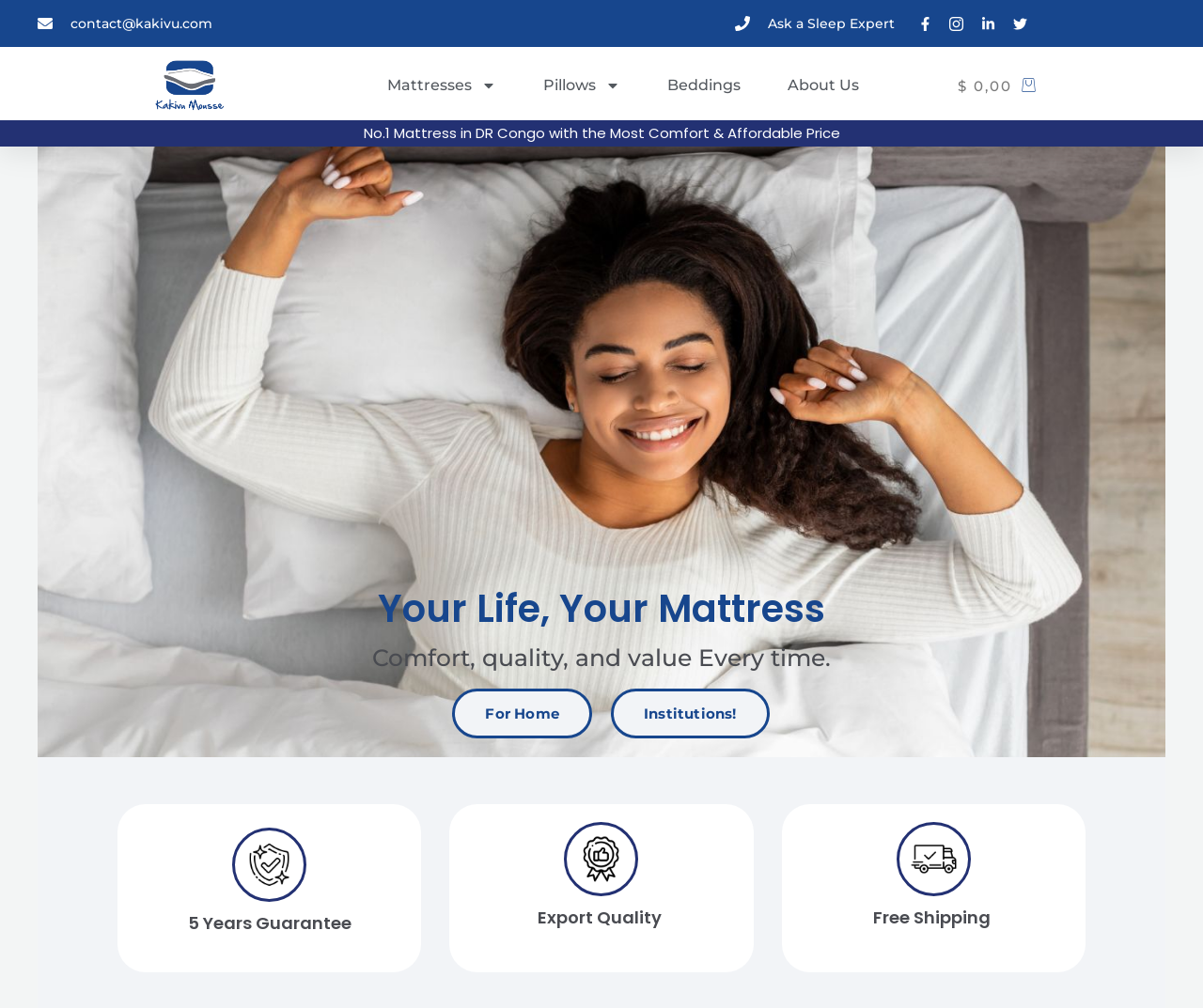Identify the bounding box coordinates for the element you need to click to achieve the following task: "Ask a Sleep Expert". The coordinates must be four float values ranging from 0 to 1, formatted as [left, top, right, bottom].

[0.611, 0.011, 0.744, 0.035]